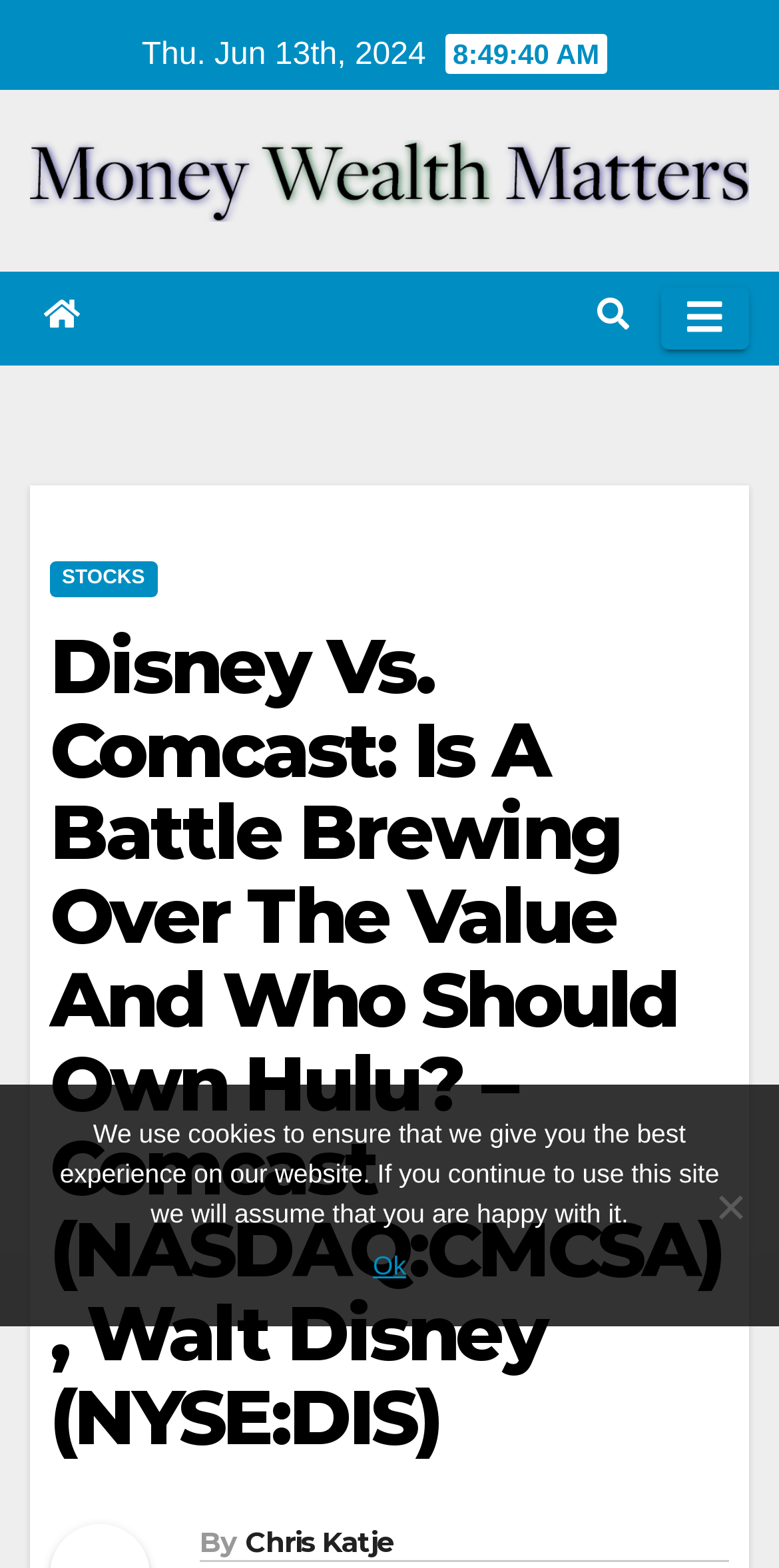Answer the question in one word or a short phrase:
What is the topic of the article?

Disney Vs. Comcast